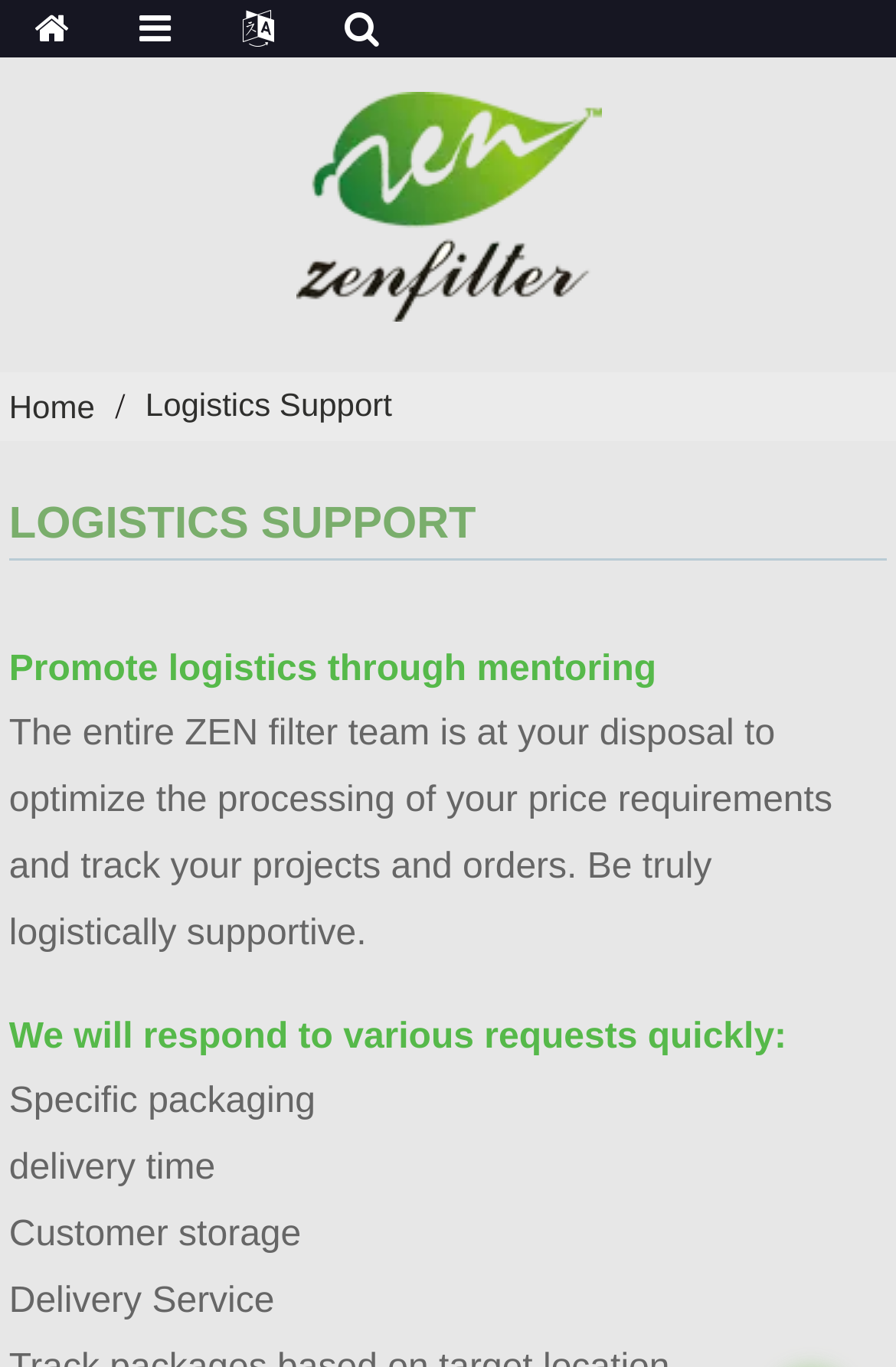Give a concise answer using one word or a phrase to the following question:
What is the company name?

ZEN Cleantech. Co., Ltd.